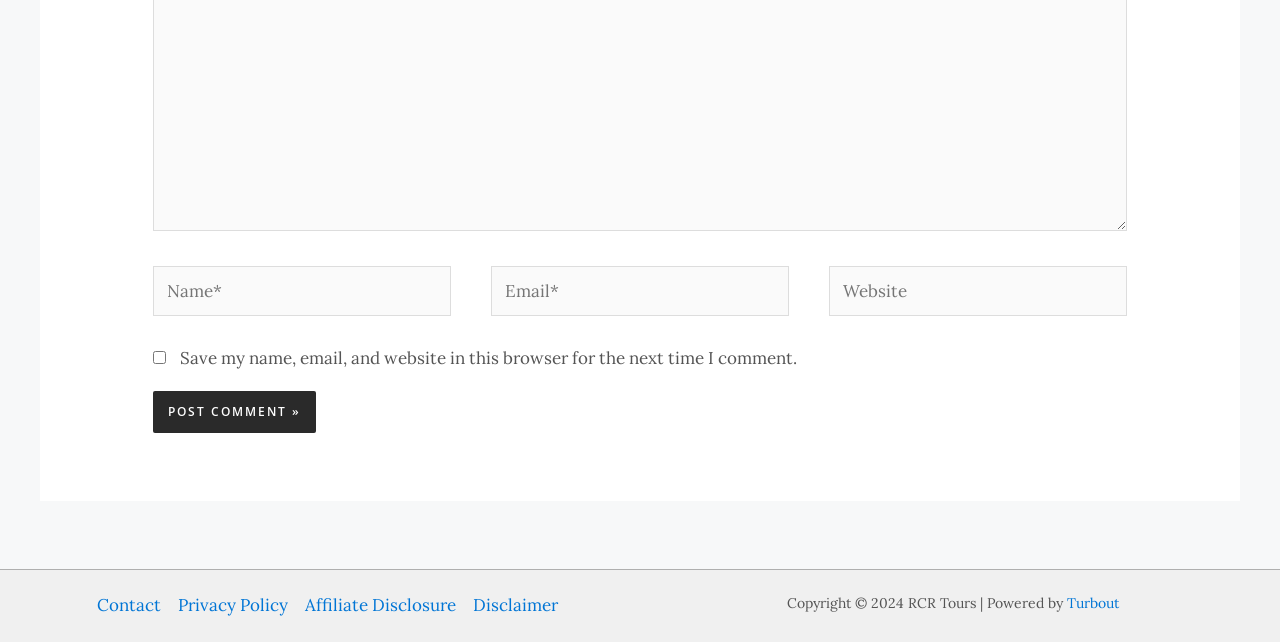Please determine the bounding box coordinates of the clickable area required to carry out the following instruction: "Enter your name". The coordinates must be four float numbers between 0 and 1, represented as [left, top, right, bottom].

[0.12, 0.414, 0.352, 0.492]